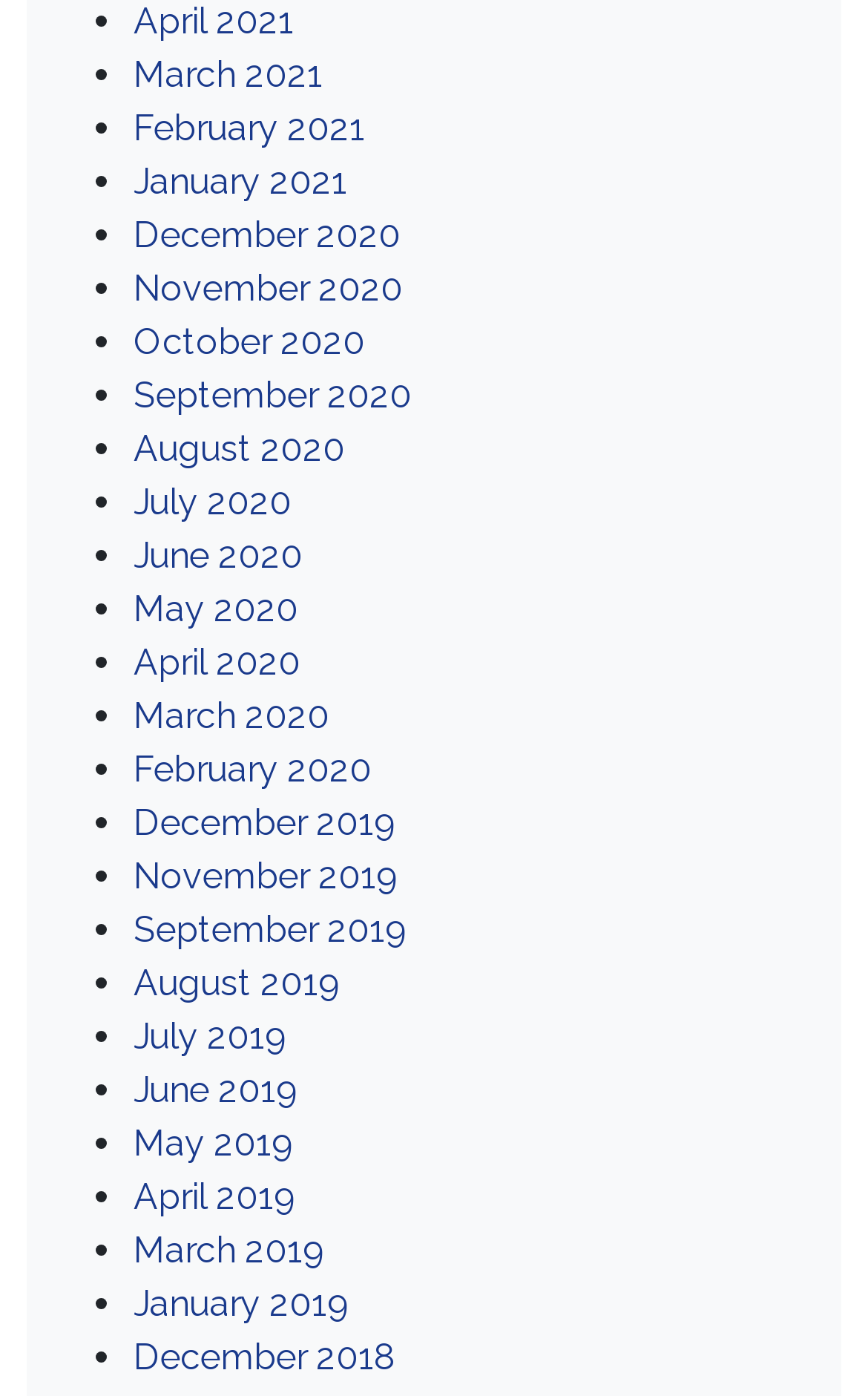What is the earliest month listed?
Can you provide an in-depth and detailed response to the question?

By examining the list of links, I found that the earliest month listed is 'December 2018', which is the last link in the list.